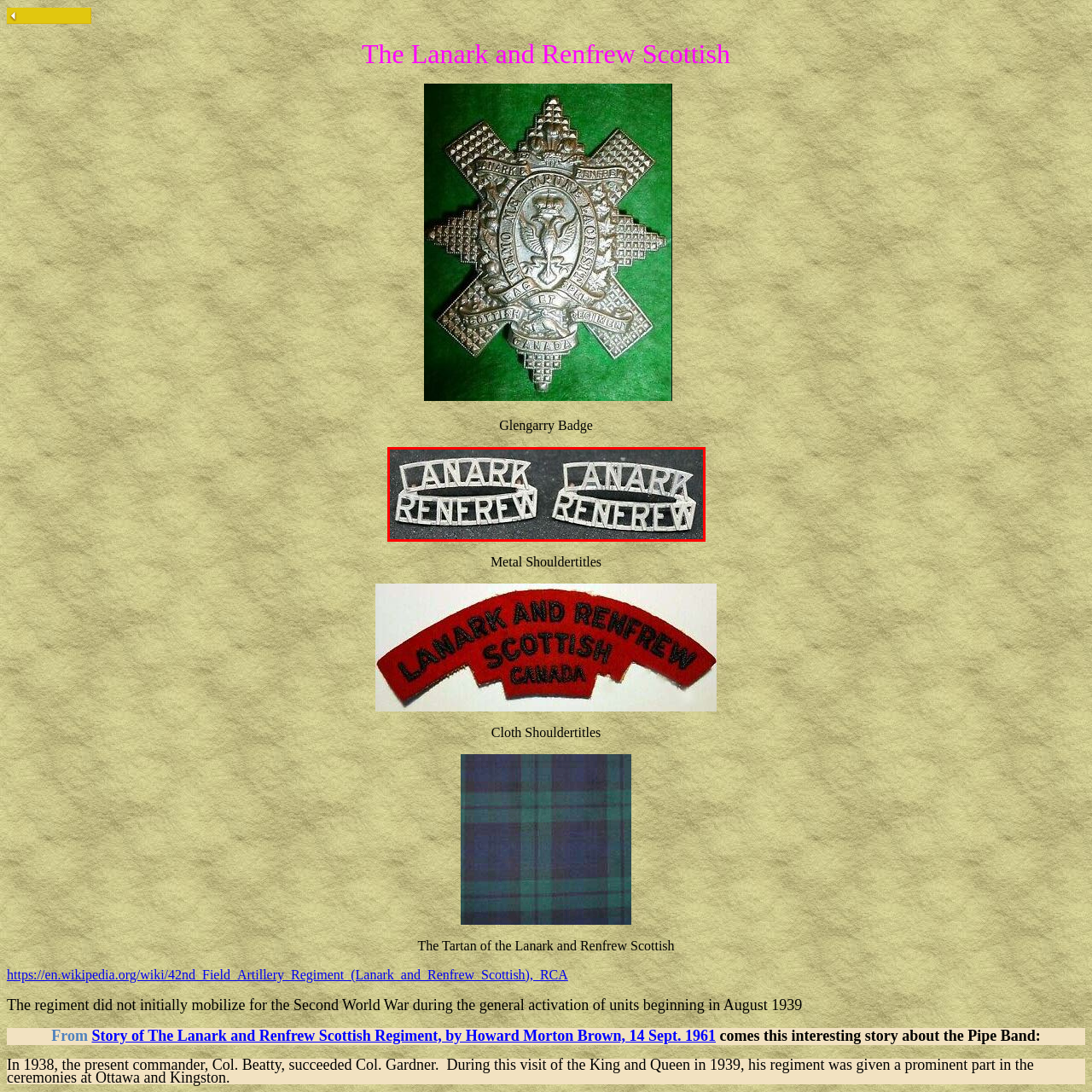What is the background color of the display?
Focus on the image section enclosed by the red bounding box and answer the question thoroughly.

The metal shoulder titles are displayed against a dark background, which helps to highlight their metallic sheen and distinct lettering, making them stand out visually.